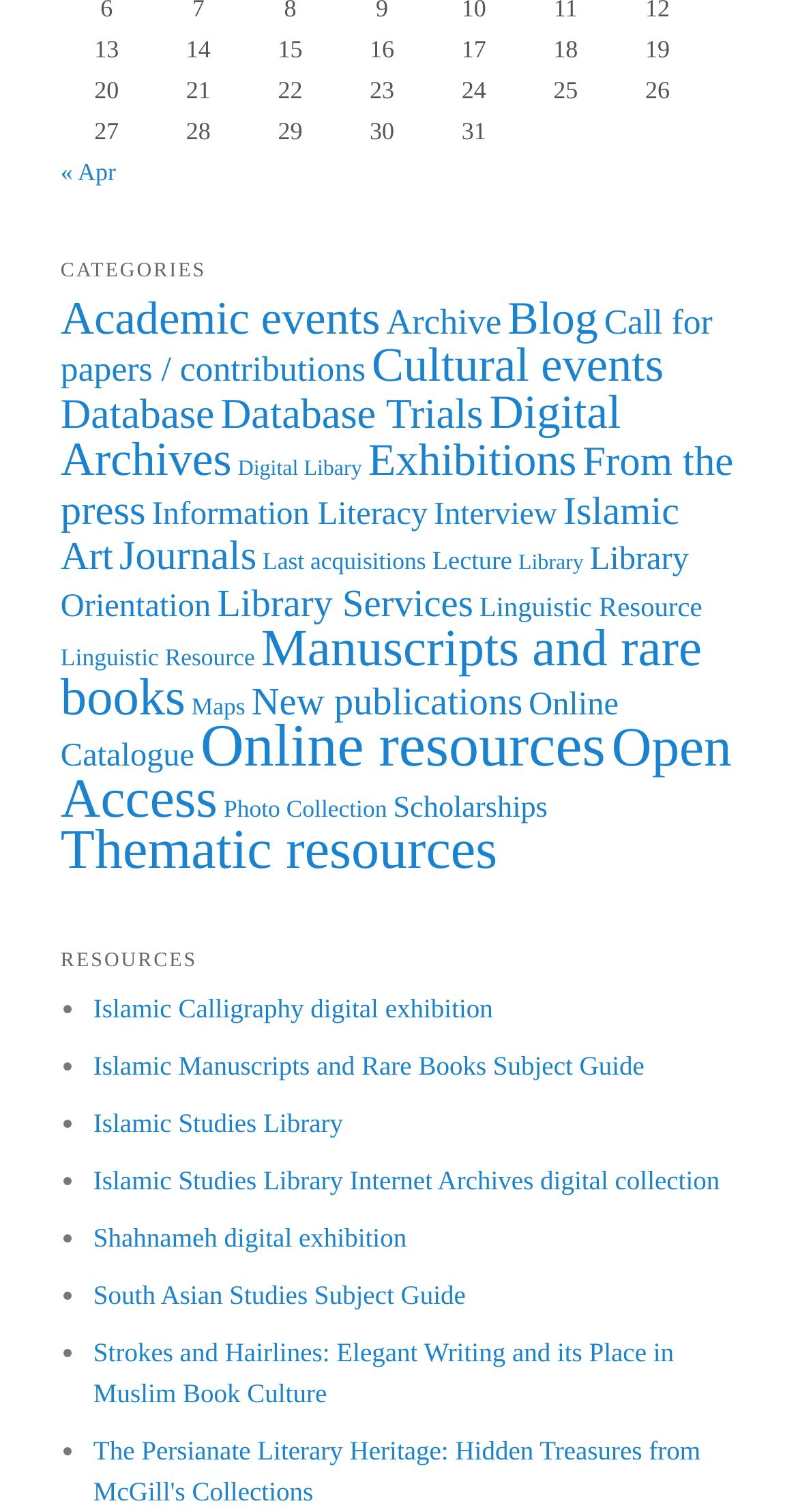What is the first item in the 'CATEGORIES' section?
Please craft a detailed and exhaustive response to the question.

I looked at the list of links under the 'CATEGORIES' heading and found that the first item is 'Academic events (51 items)'.